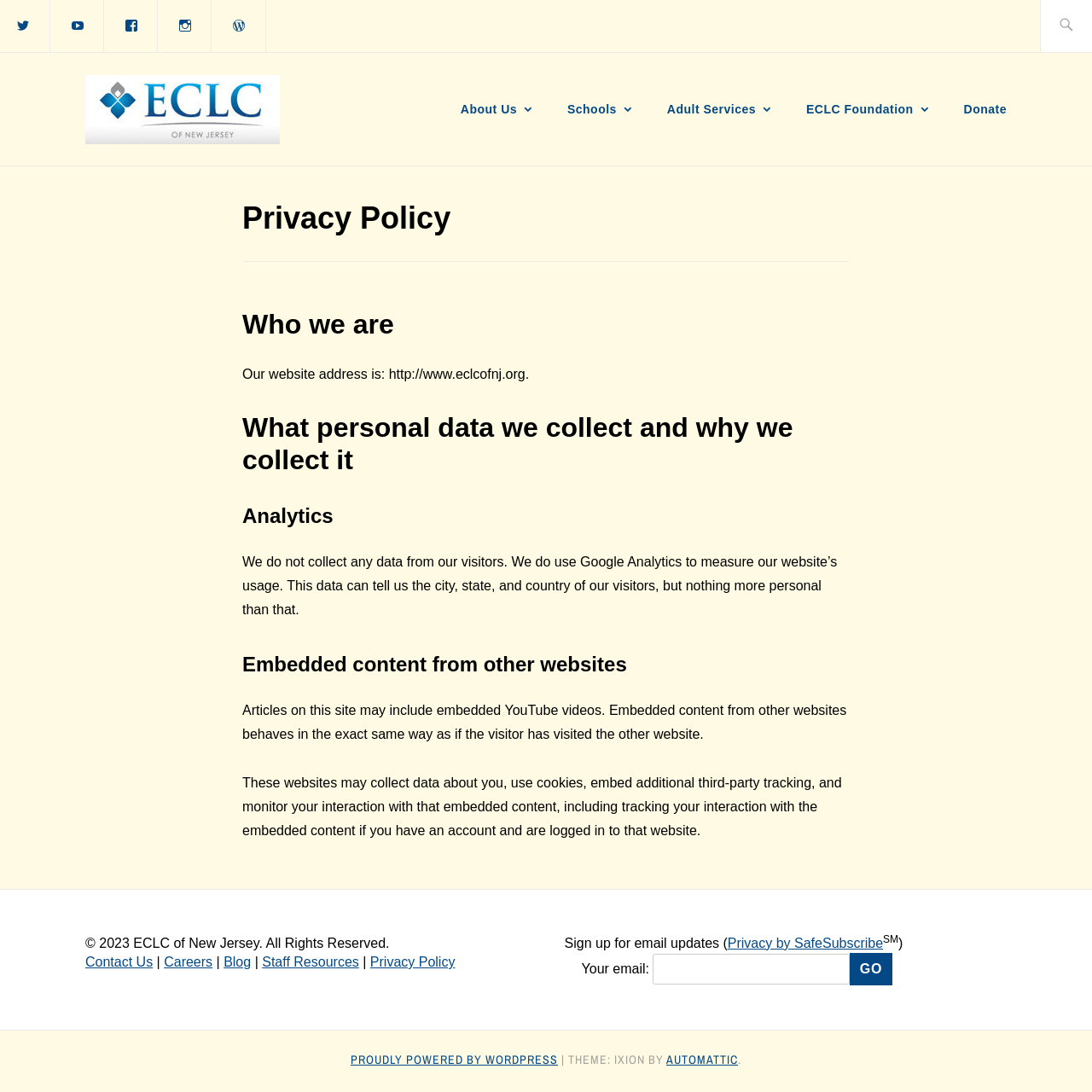Find the bounding box coordinates for the element that must be clicked to complete the instruction: "Visit ECLC of New Jersey". The coordinates should be four float numbers between 0 and 1, indicated as [left, top, right, bottom].

[0.078, 0.092, 0.266, 0.106]